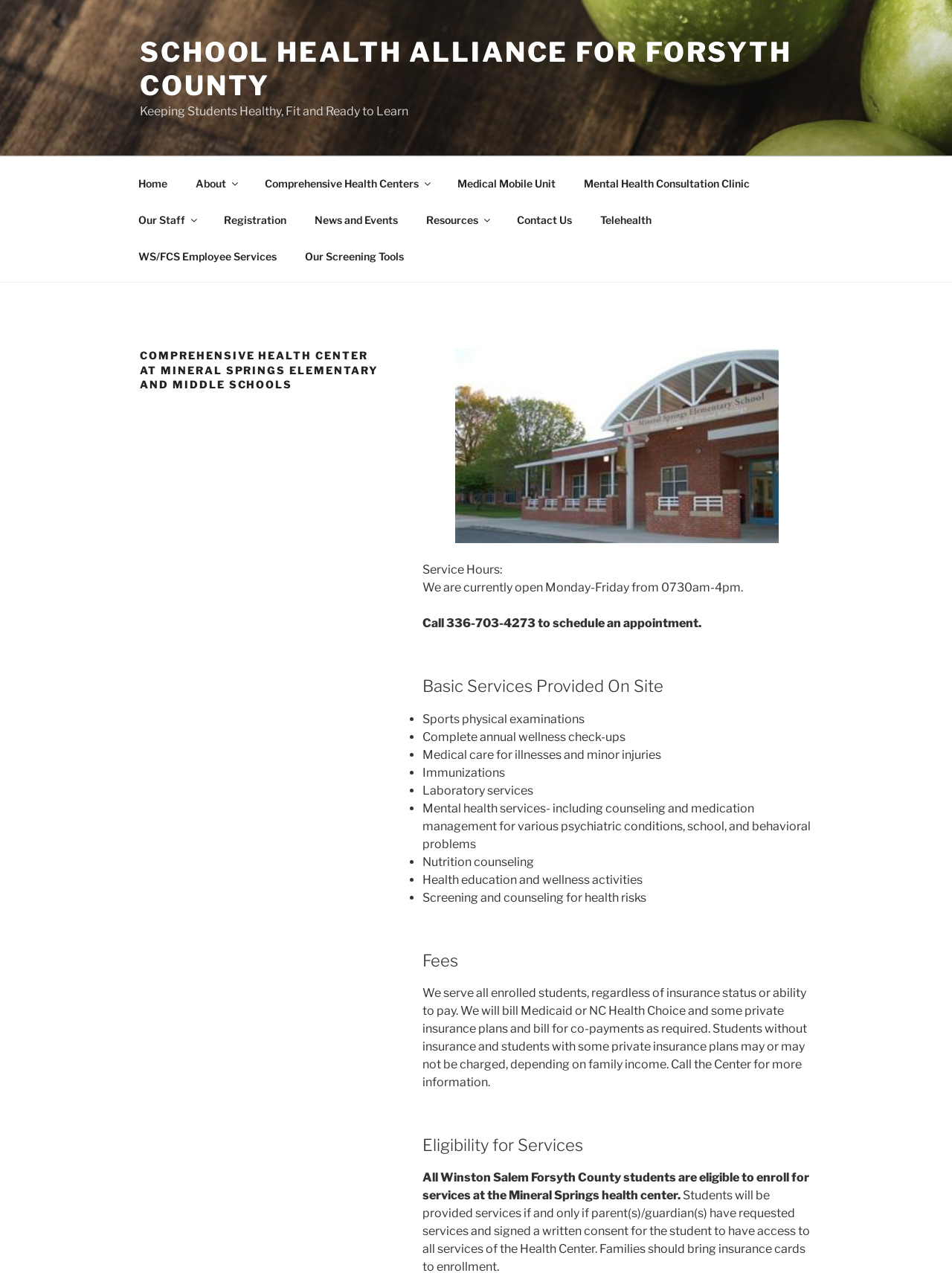Find the UI element described as: "About" and predict its bounding box coordinates. Ensure the coordinates are four float numbers between 0 and 1, [left, top, right, bottom].

[0.191, 0.129, 0.262, 0.158]